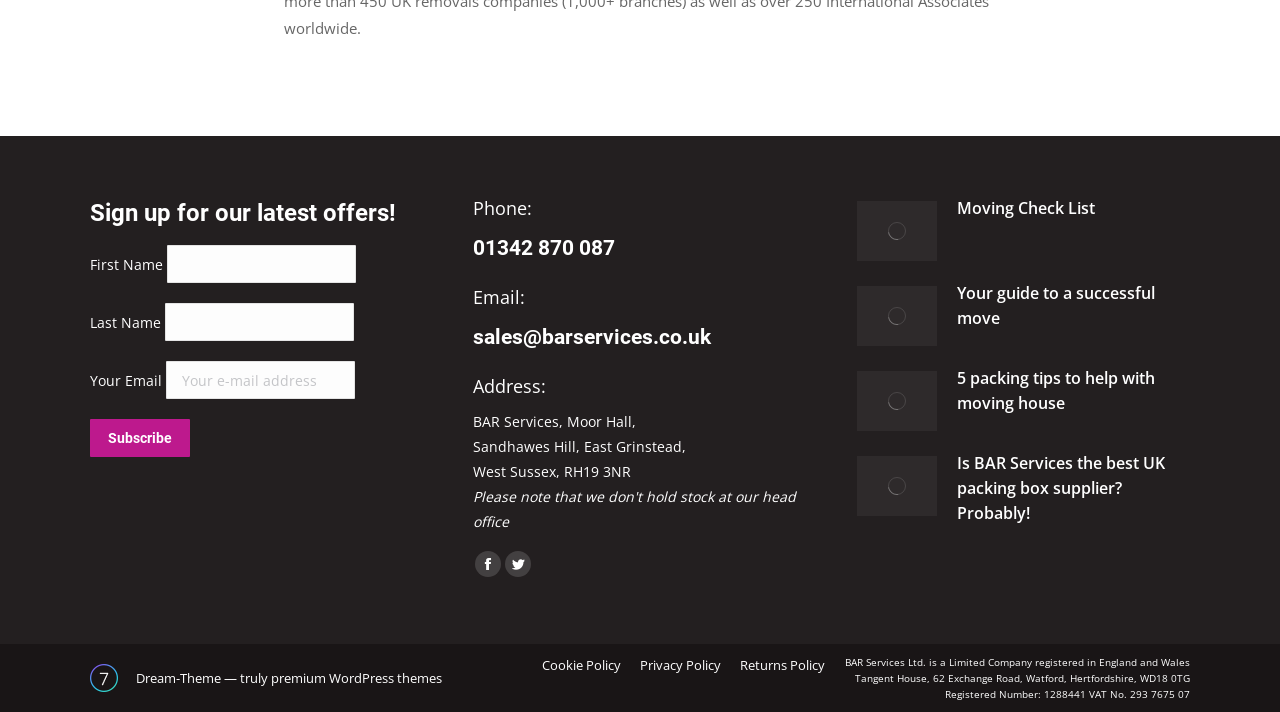What social media platforms can you find the company on?
Based on the screenshot, respond with a single word or phrase.

Facebook and Twitter